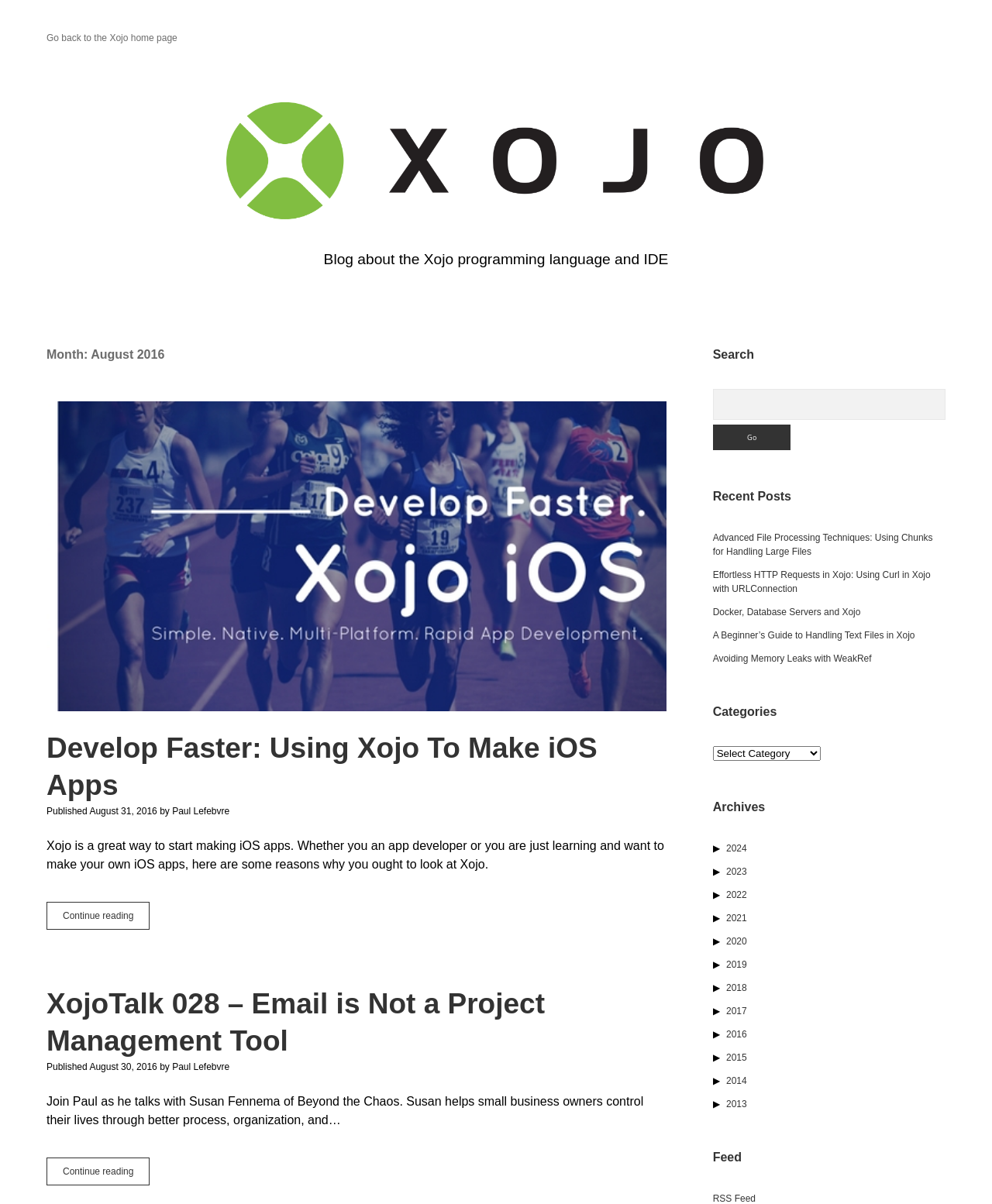Extract the primary headline from the webpage and present its text.

Month: August 2016